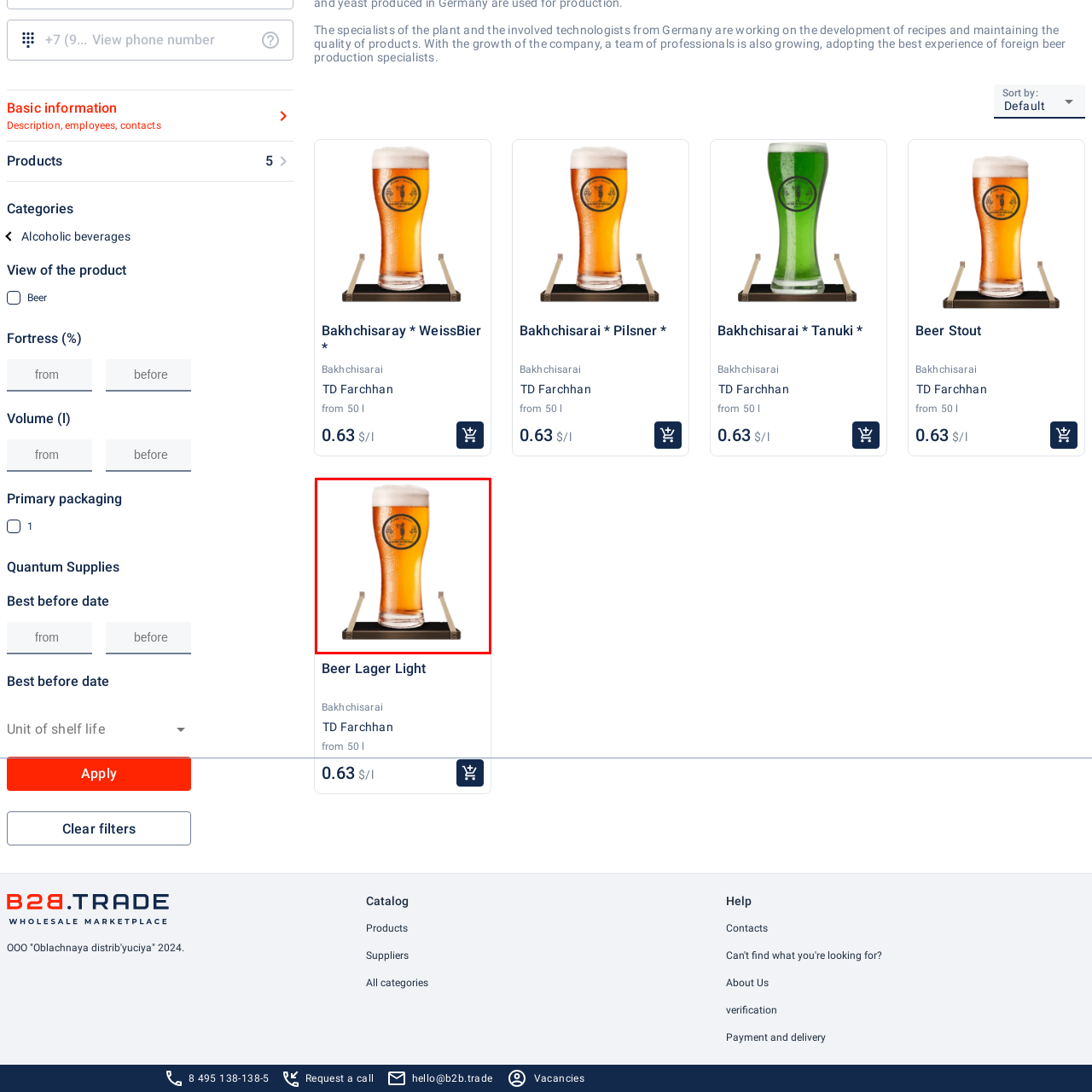Inspect the picture enclosed by the red border, What is the shape of the pint glass? Provide your answer as a single word or phrase.

Elegantly shaped